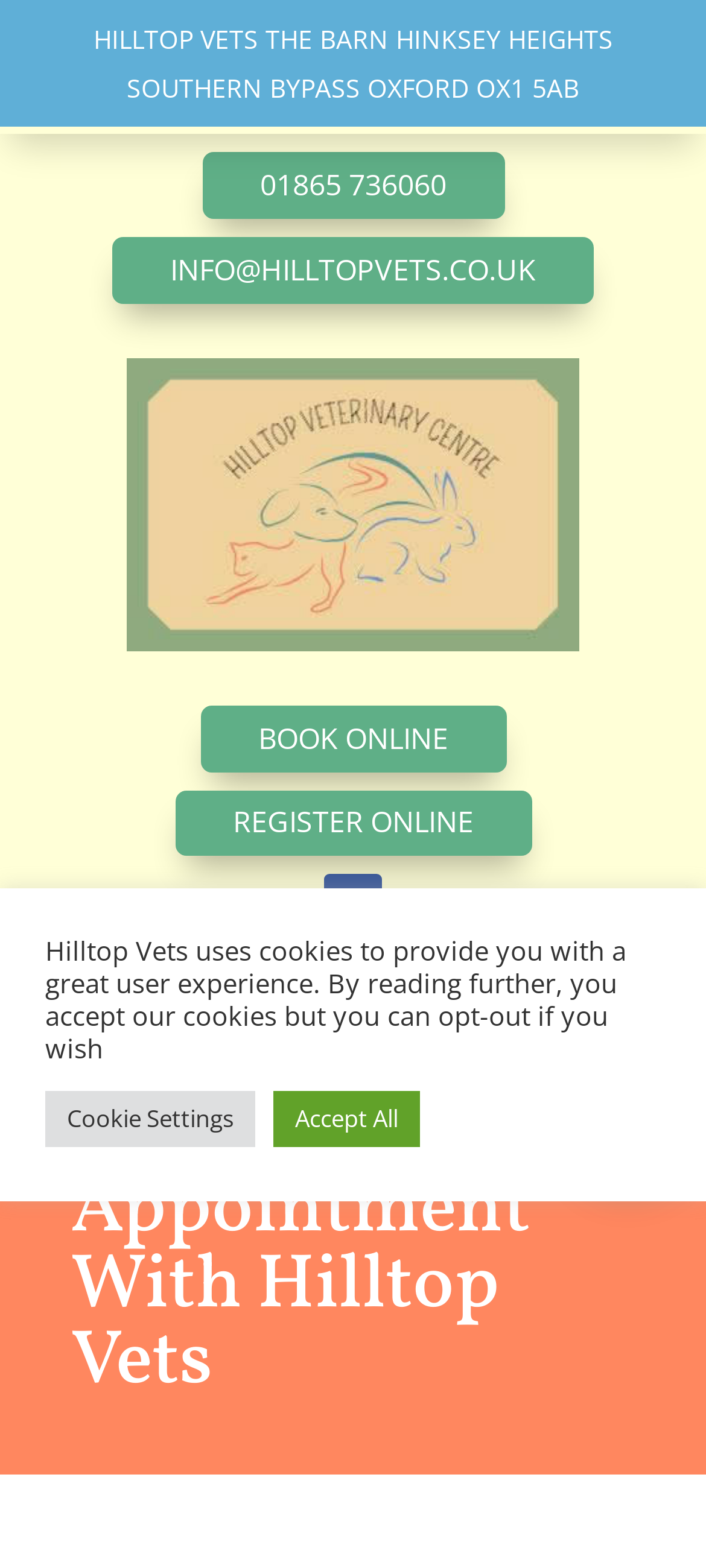Use a single word or phrase to answer the question: What is the address of Hilltop Vets?

HILLTOP VETS THE BARN HINKSEY HEIGHTS SOUTHERN BYPASS OXFORD OX1 5AB